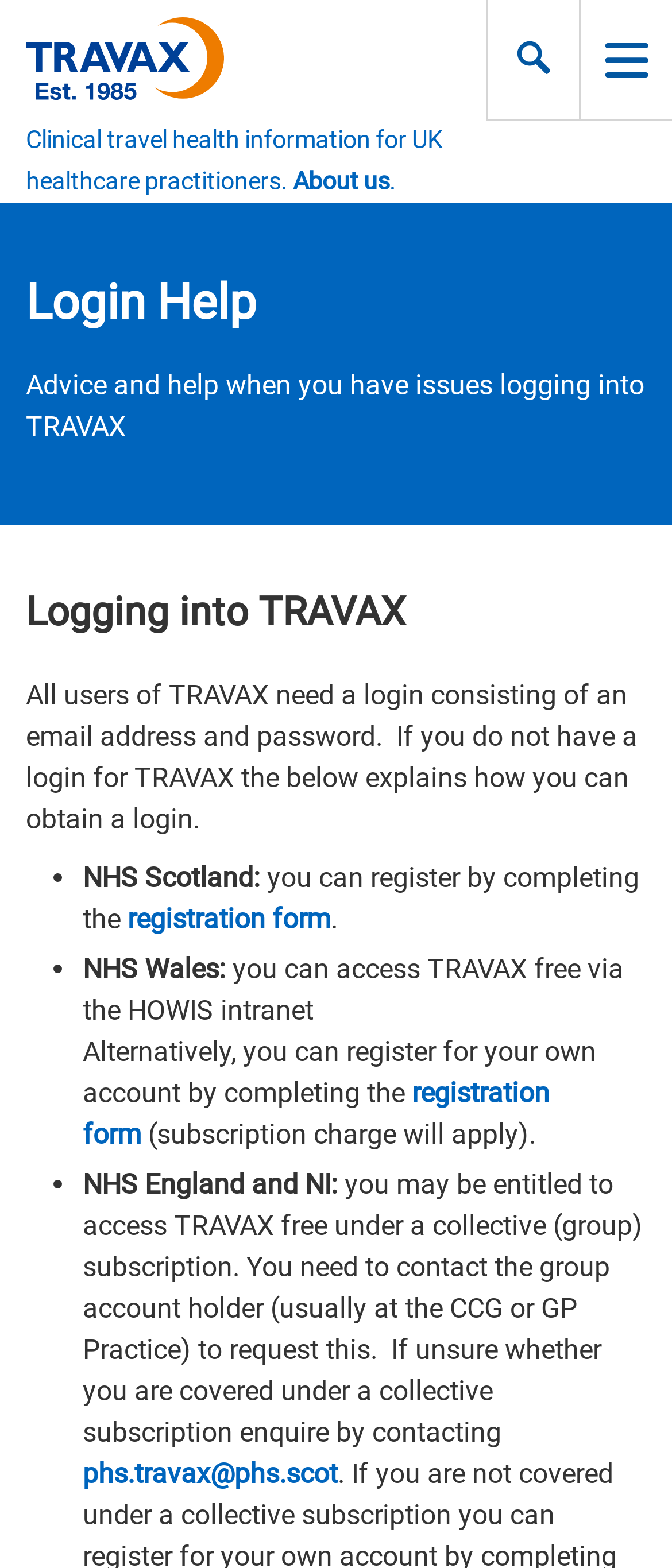Carefully observe the image and respond to the question with a detailed answer:
Who should NHS England and NI users contact to request access to TRAVAX?

According to the static text 'you need to contact the group account holder (usually at the CCG or GP Practice) to request this' under the 'NHS England and NI:' section, NHS England and NI users should contact the group account holder to request access to TRAVAX.